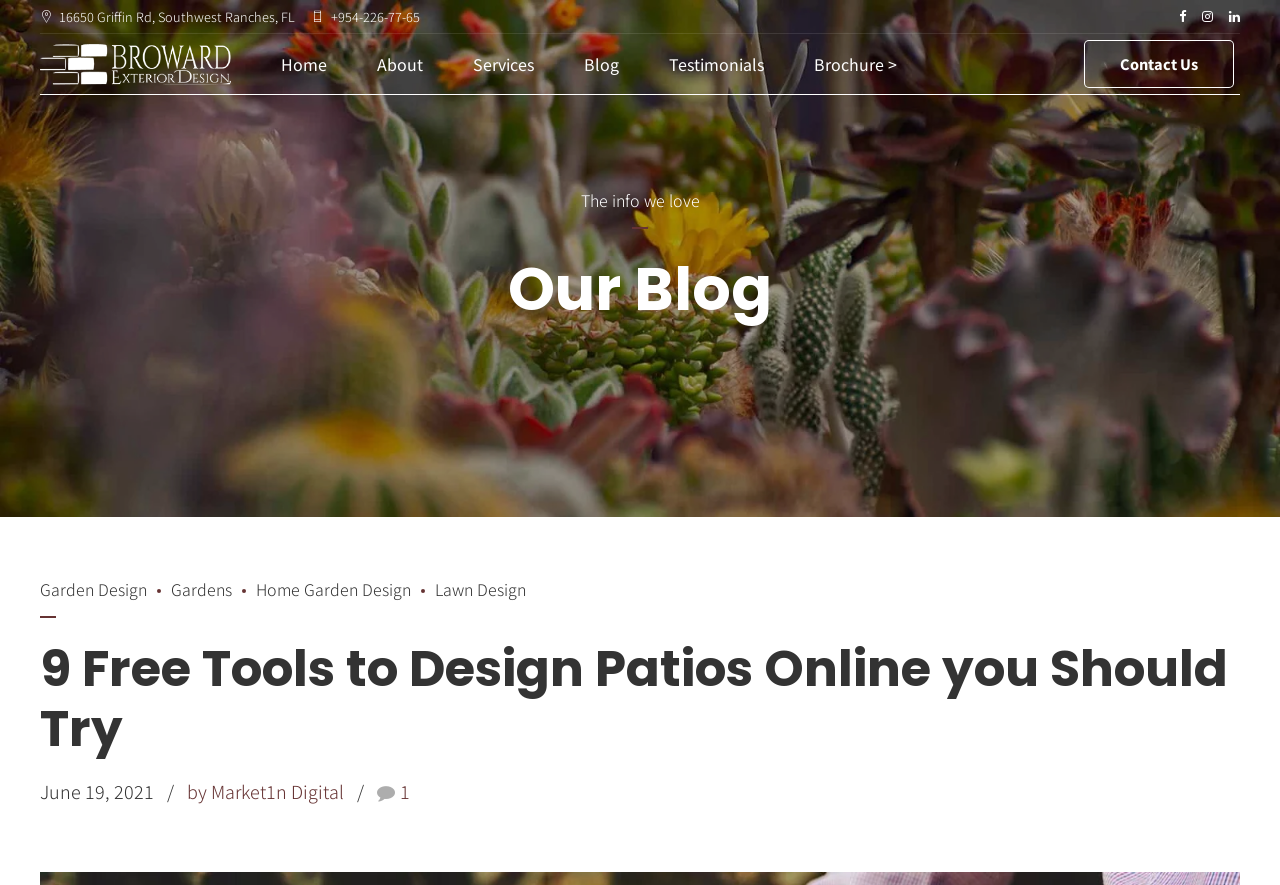Determine the coordinates of the bounding box for the clickable area needed to execute this instruction: "visit Broward Exterior Design".

[0.031, 0.038, 0.181, 0.106]